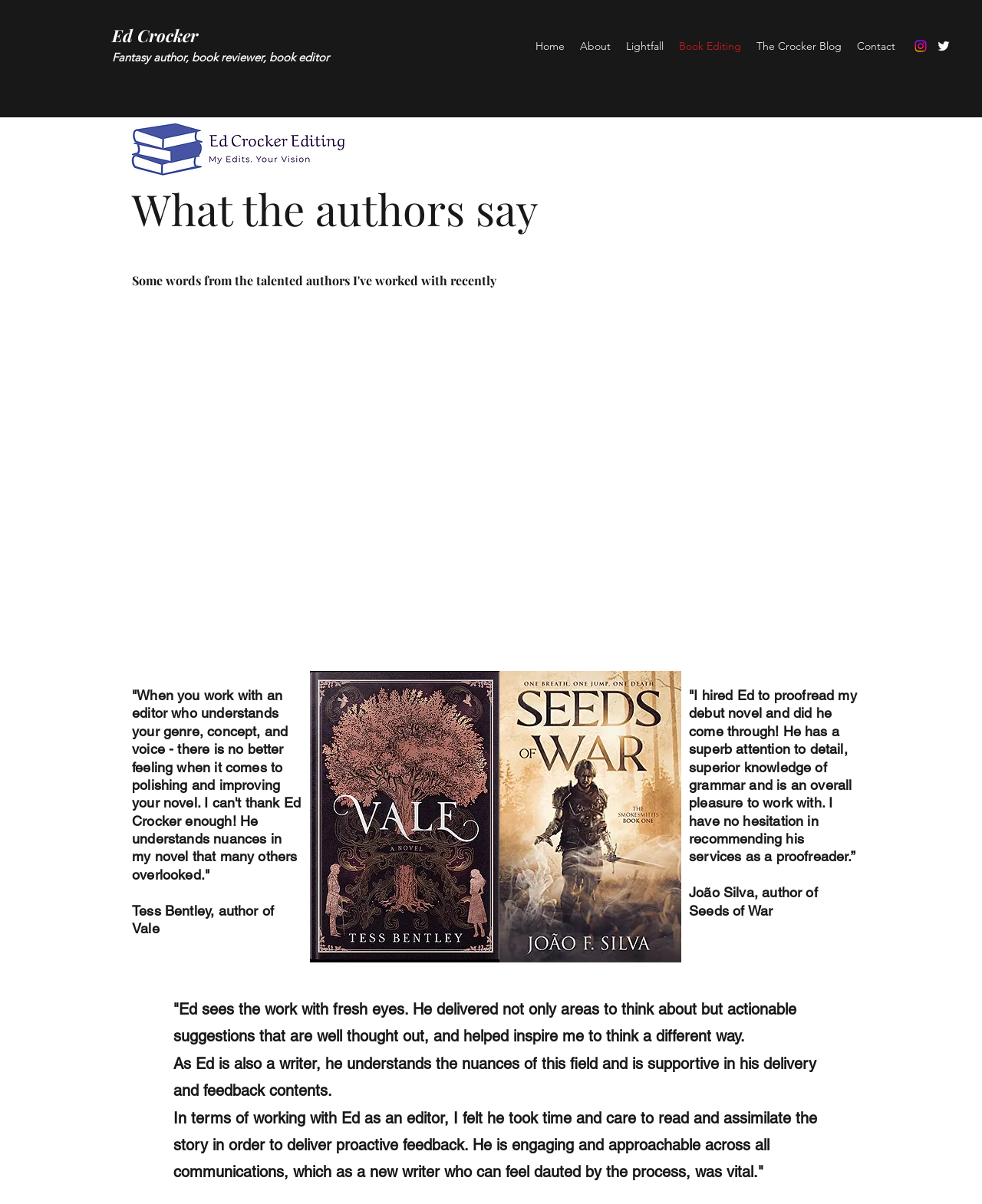What is the profession of Ed Crocker?
Refer to the image and give a detailed answer to the query.

Based on the static text 'Fantasy author, book reviewer, book editor' which is located near the link 'Ed Crocker' at the top of the webpage, we can infer that Ed Crocker is a fantasy author, book reviewer, and book editor.